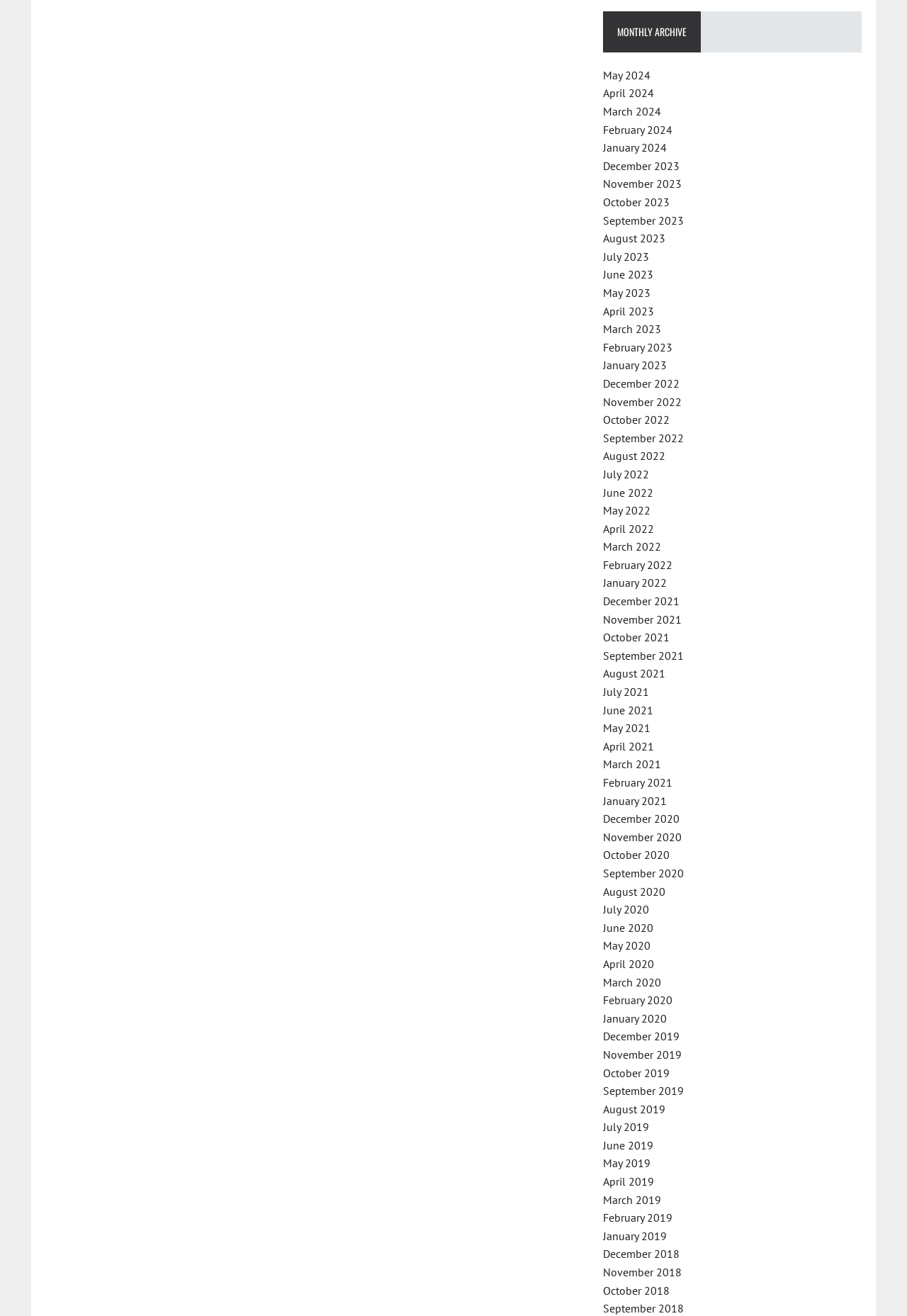What is the earliest month available?
Could you give a comprehensive explanation in response to this question?

I looked at the list of links on the webpage and found that the earliest month available is December 2018, which is the first link in the list.